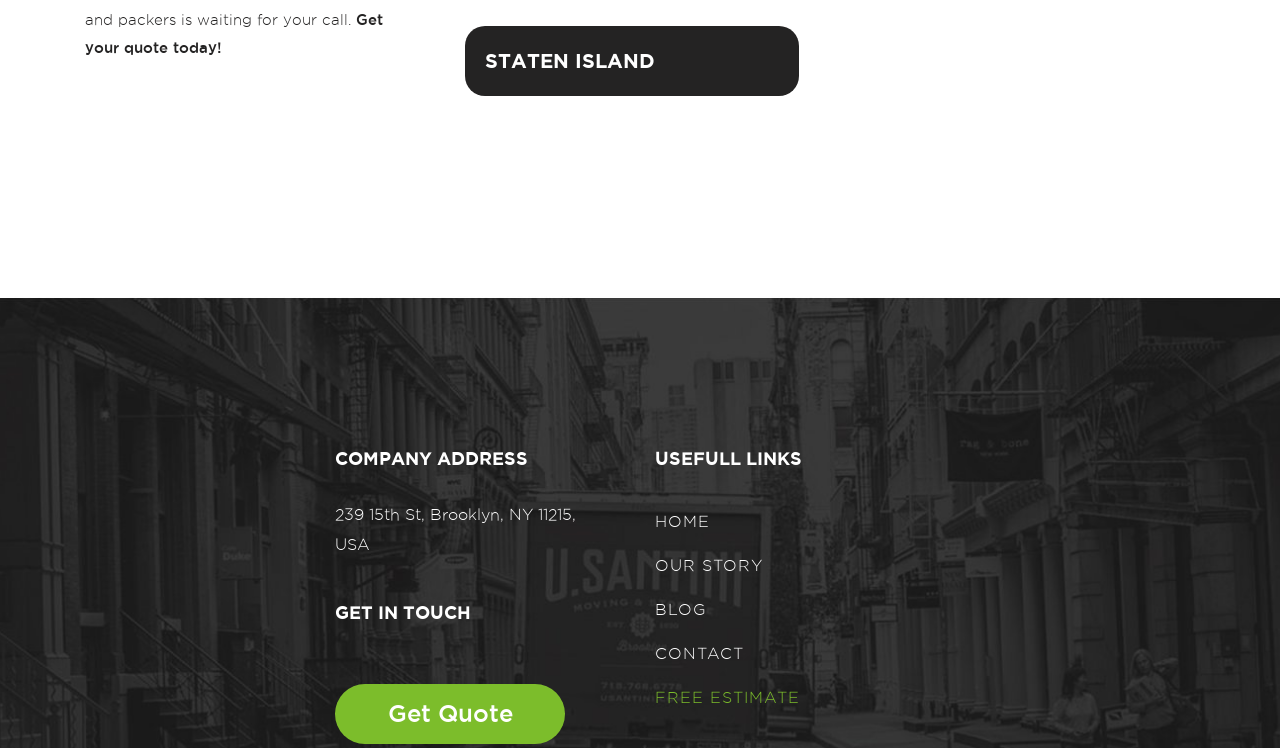Identify the bounding box coordinates for the UI element described as follows: "STATEN ISLAND". Ensure the coordinates are four float numbers between 0 and 1, formatted as [left, top, right, bottom].

[0.363, 0.034, 0.648, 0.168]